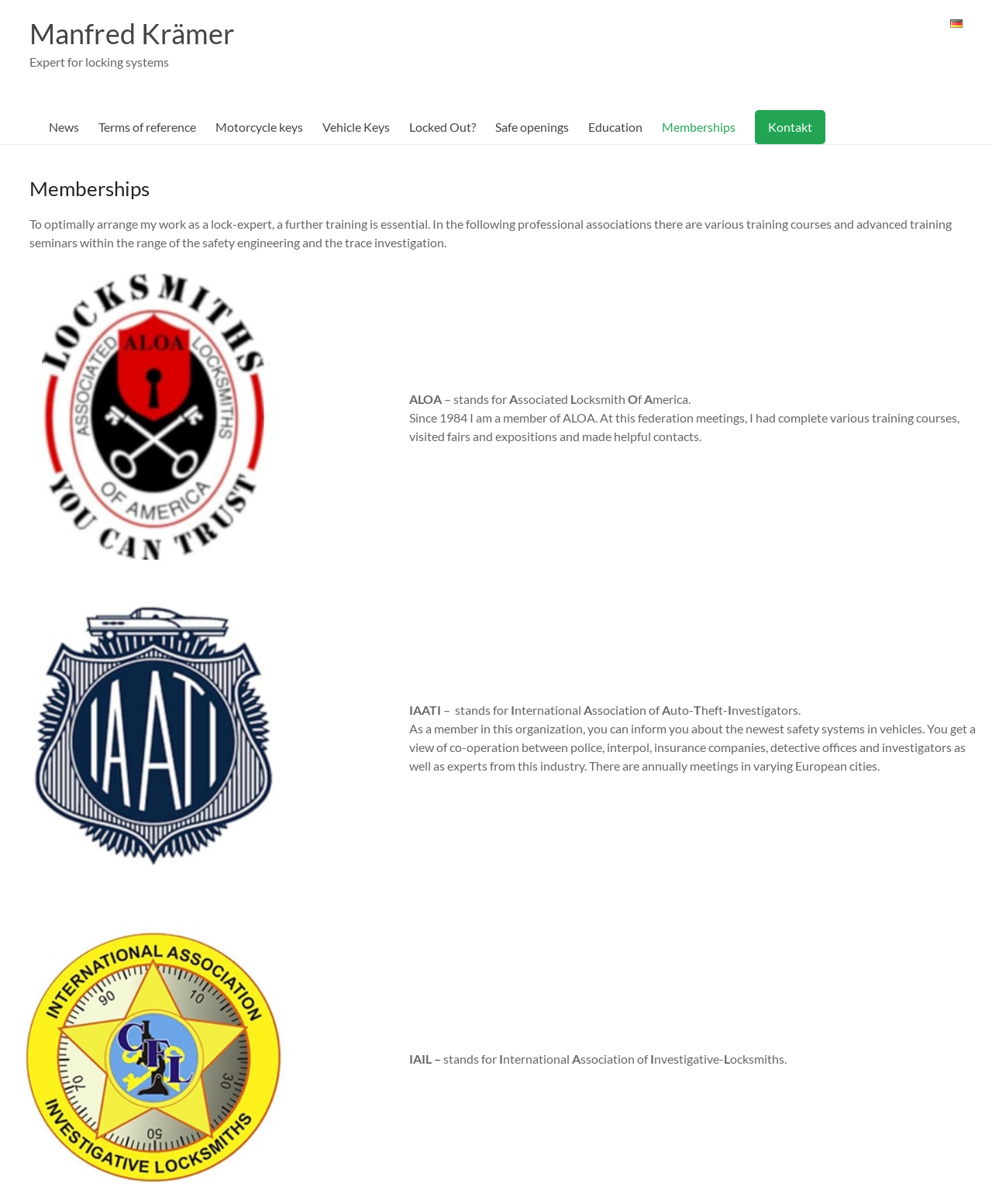Please reply to the following question using a single word or phrase: 
What is the purpose of IAATI?

inform about safety systems